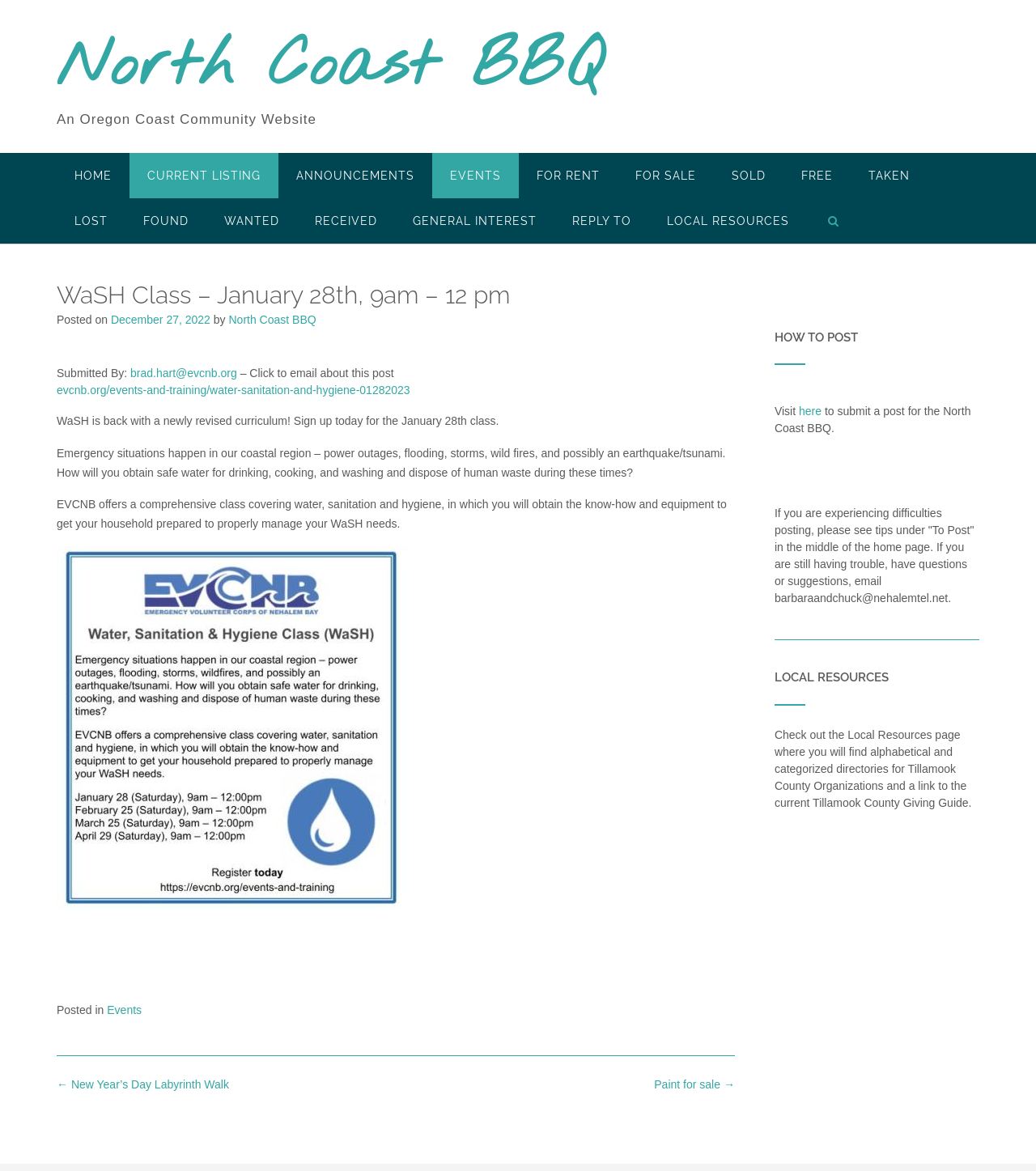Use a single word or phrase to respond to the question:
What is the category of the WaSH class post?

Events